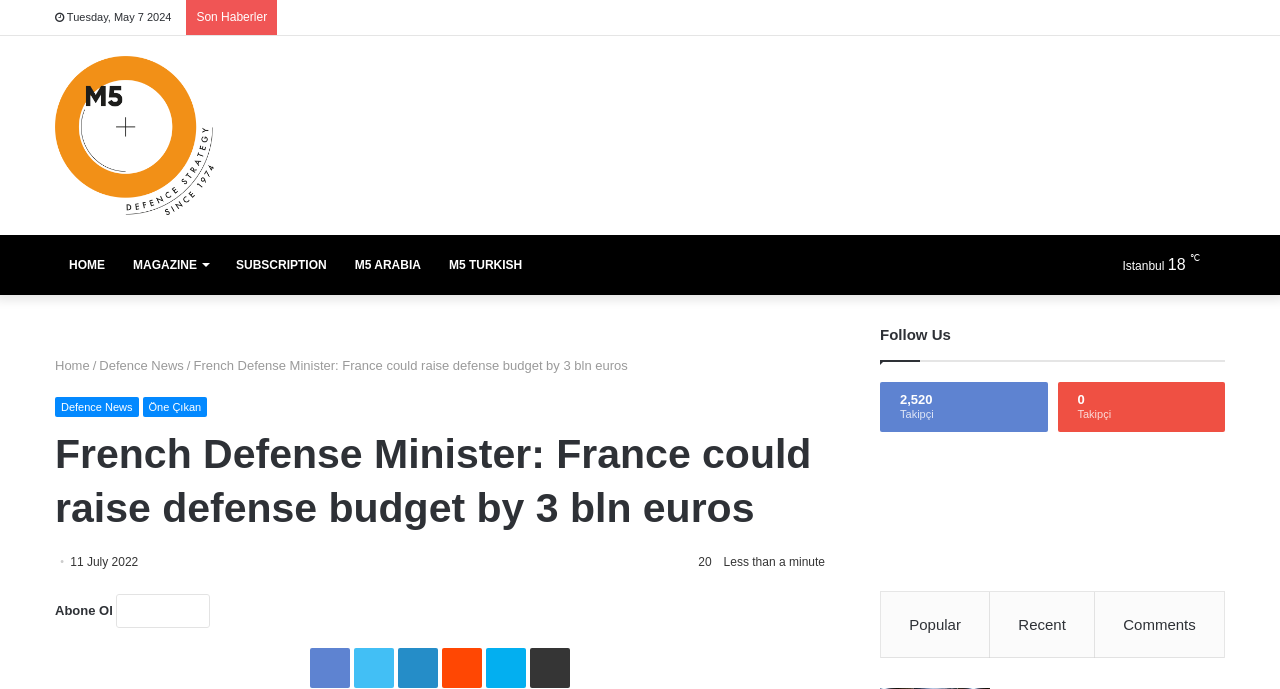Answer the question below using just one word or a short phrase: 
What is the category of the article?

Defence News